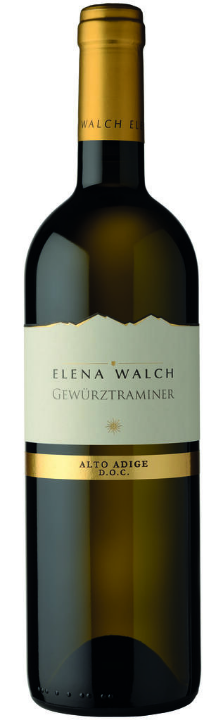What is the color of the glass?
Answer the question with a thorough and detailed explanation.

The bottle's sleek shape and the green glass emphasize its premium quality, as described in the caption.